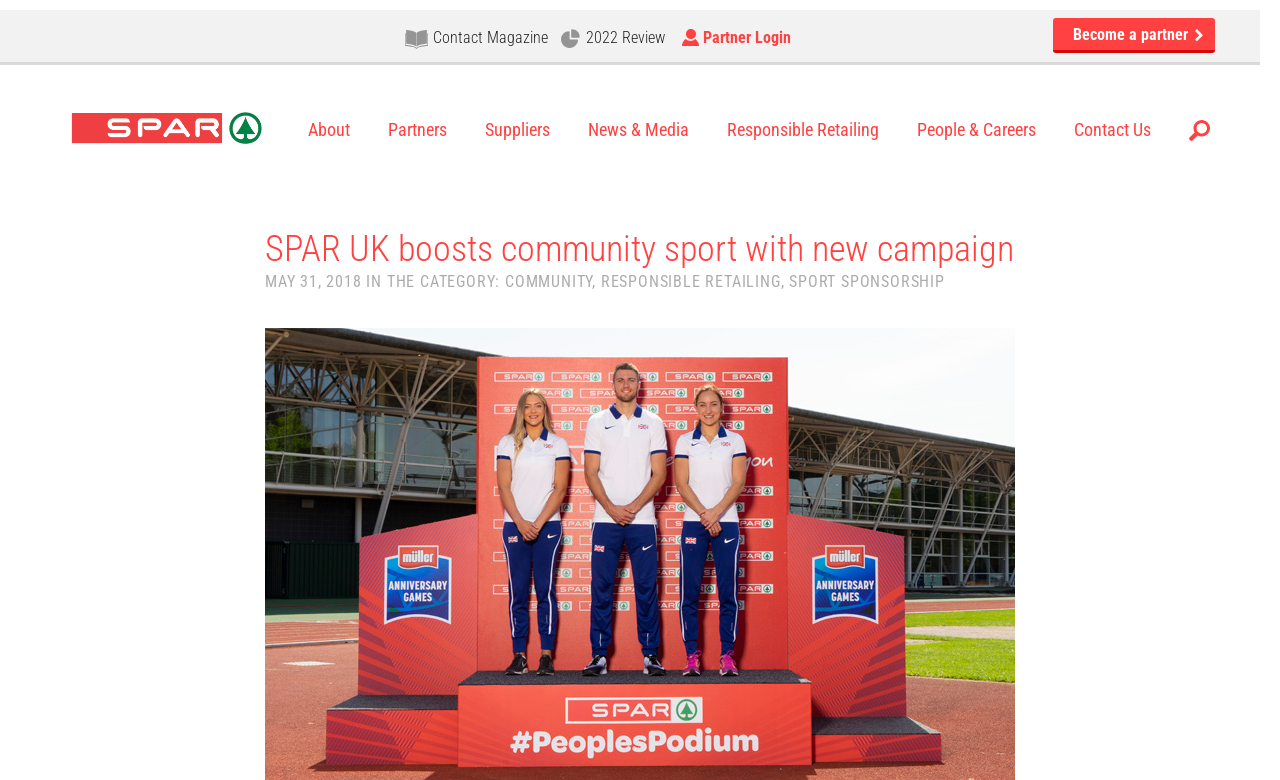How many links are in the top navigation bar?
Answer the question based on the image using a single word or a brief phrase.

9